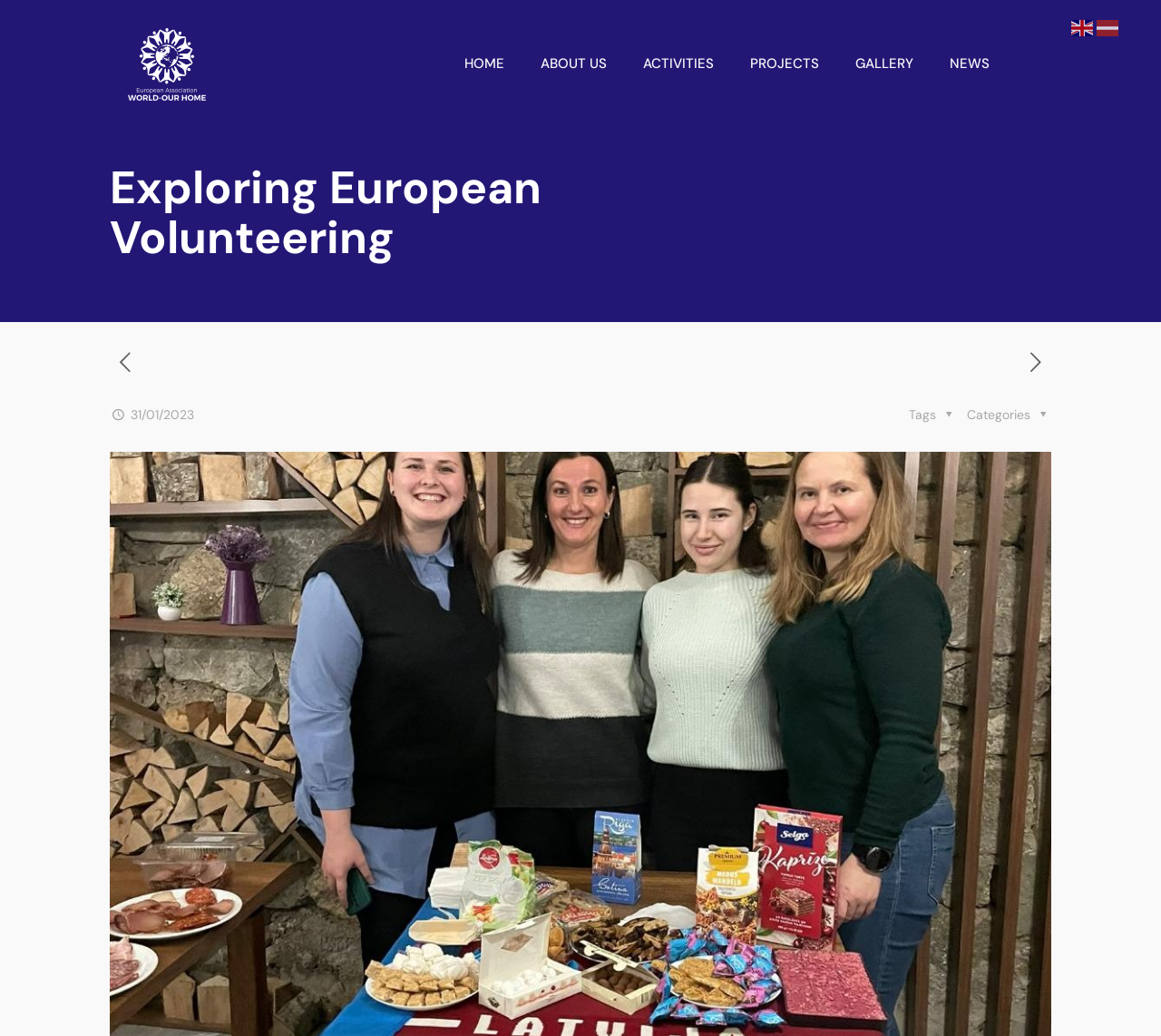What is the name of the logo? Based on the image, give a response in one word or a short phrase.

World-our-home-logo-white-1x